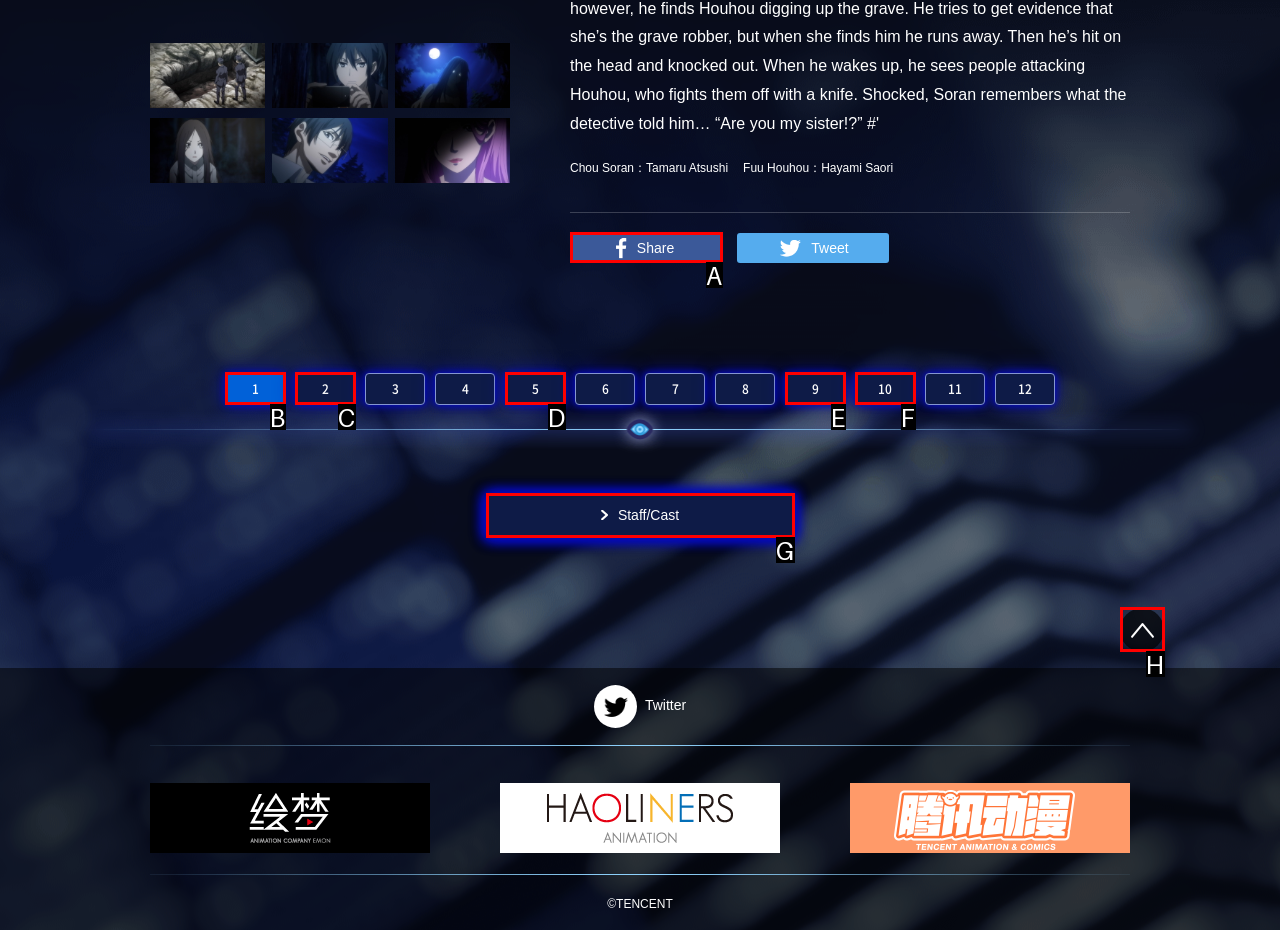From the given choices, indicate the option that best matches: Staff/Cast
State the letter of the chosen option directly.

G